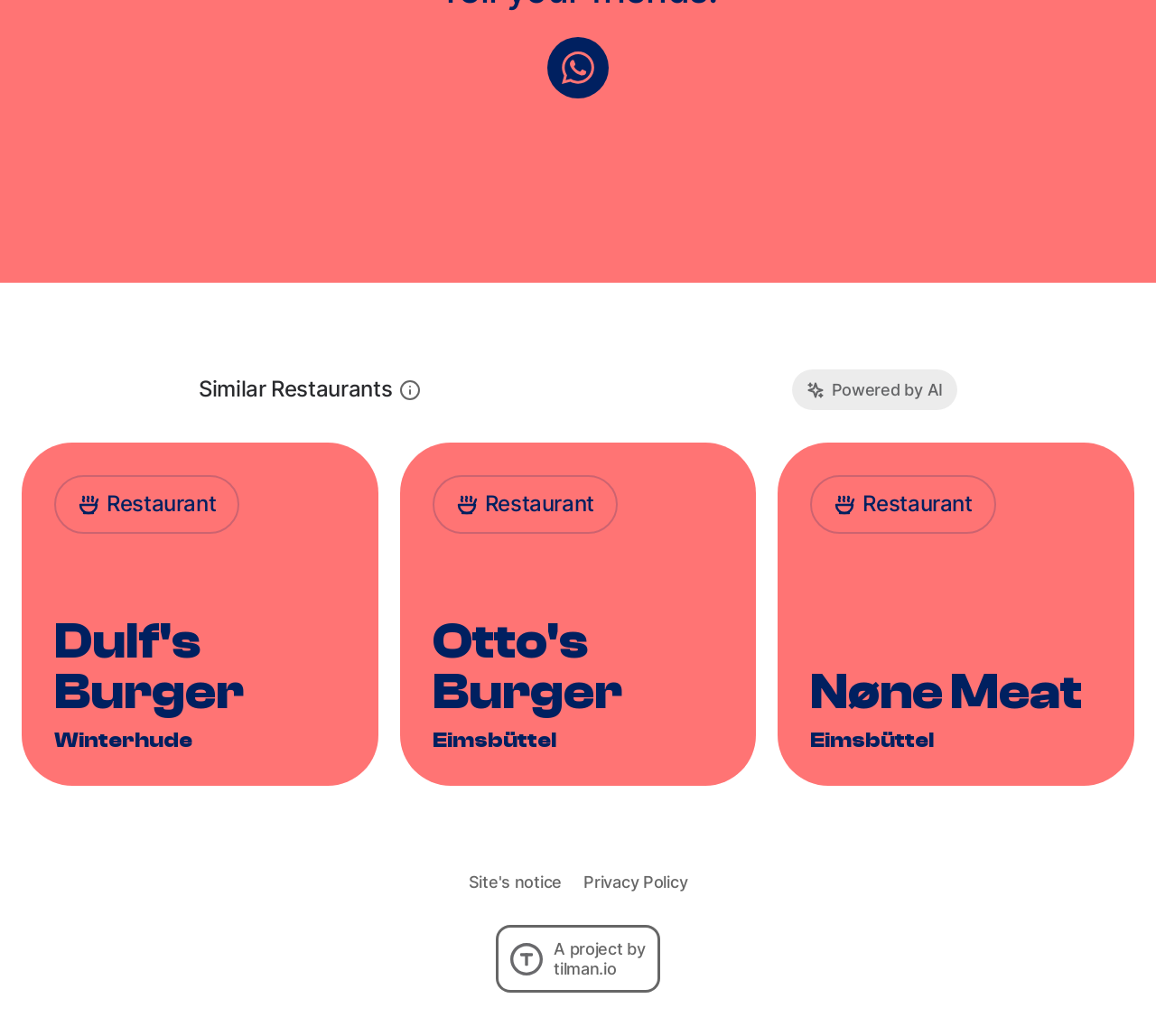What is the name of the project creator?
Please respond to the question with a detailed and informative answer.

The link 'A project by tilman.io' is located at the bottom of the webpage, which suggests that the project creator is tilman.io.